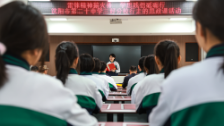What is displayed on the digital display?
Please elaborate on the answer to the question with detailed information.

The digital display behind the instructor shows text in bold characters, which is likely highlighting the topic being discussed or important announcements, providing additional context to the students.